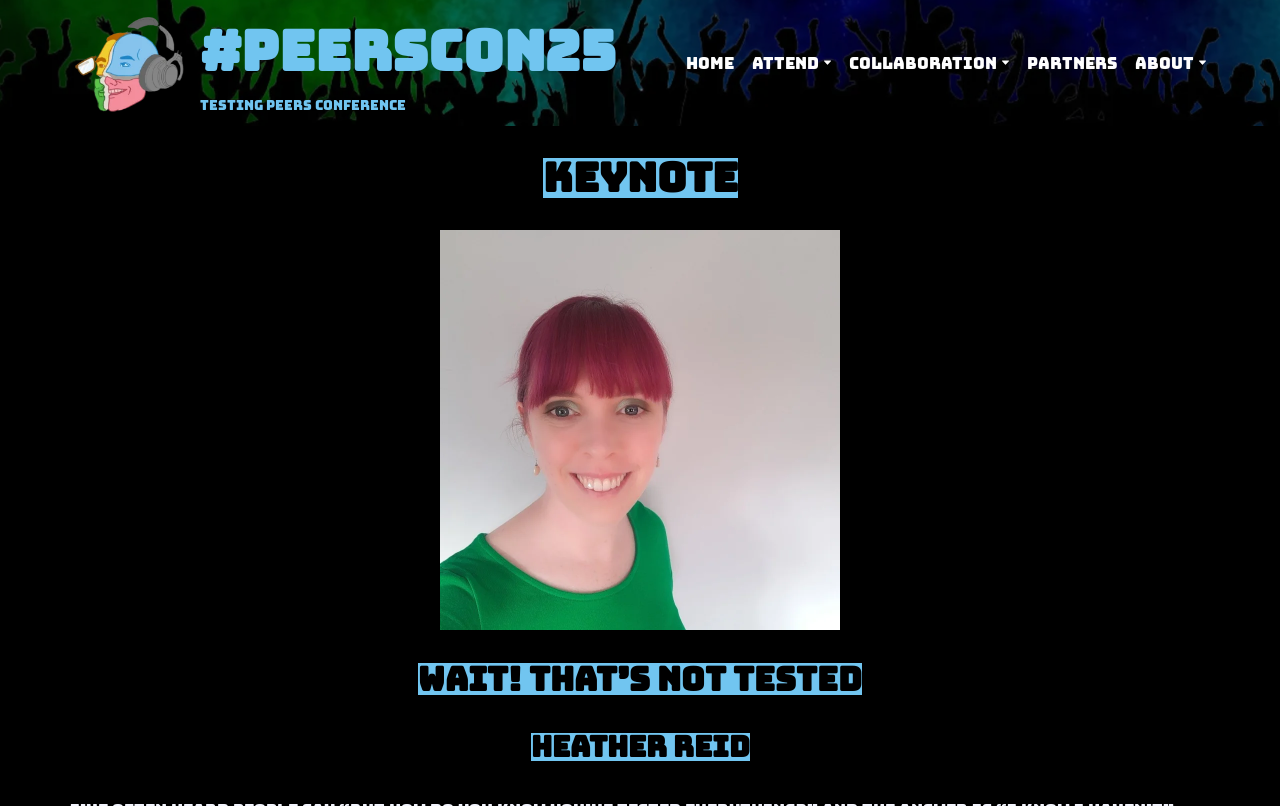Using the description "#PeersCon25Testing Peers Conference", predict the bounding box of the relevant HTML element.

[0.055, 0.014, 0.481, 0.146]